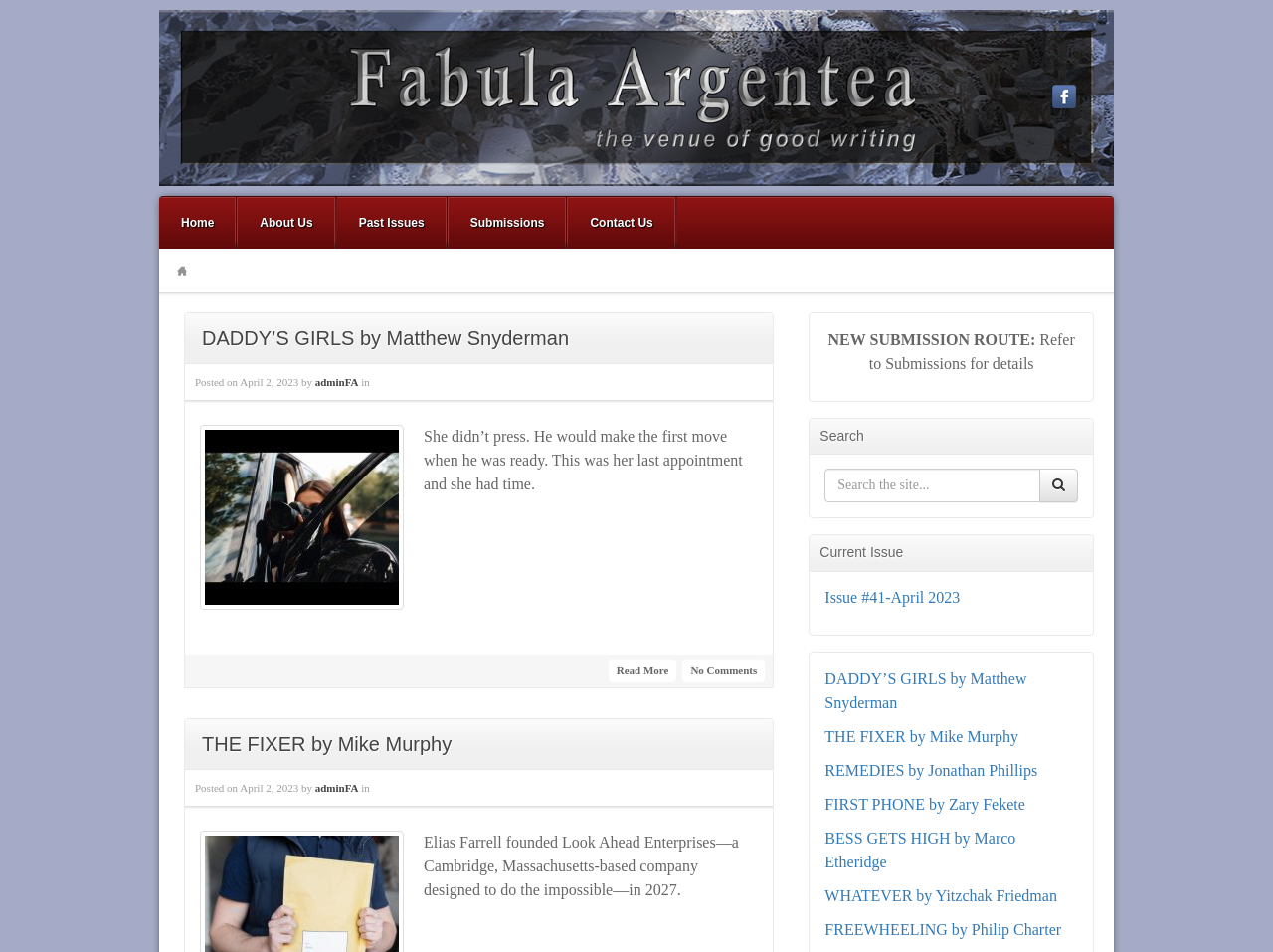Determine the bounding box coordinates of the region that needs to be clicked to achieve the task: "Click on 'Get Support'".

None